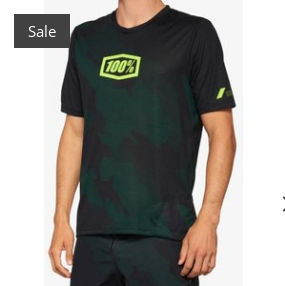Give a short answer to this question using one word or a phrase:
What is the purpose of the jersey?

Cycling or sports activities